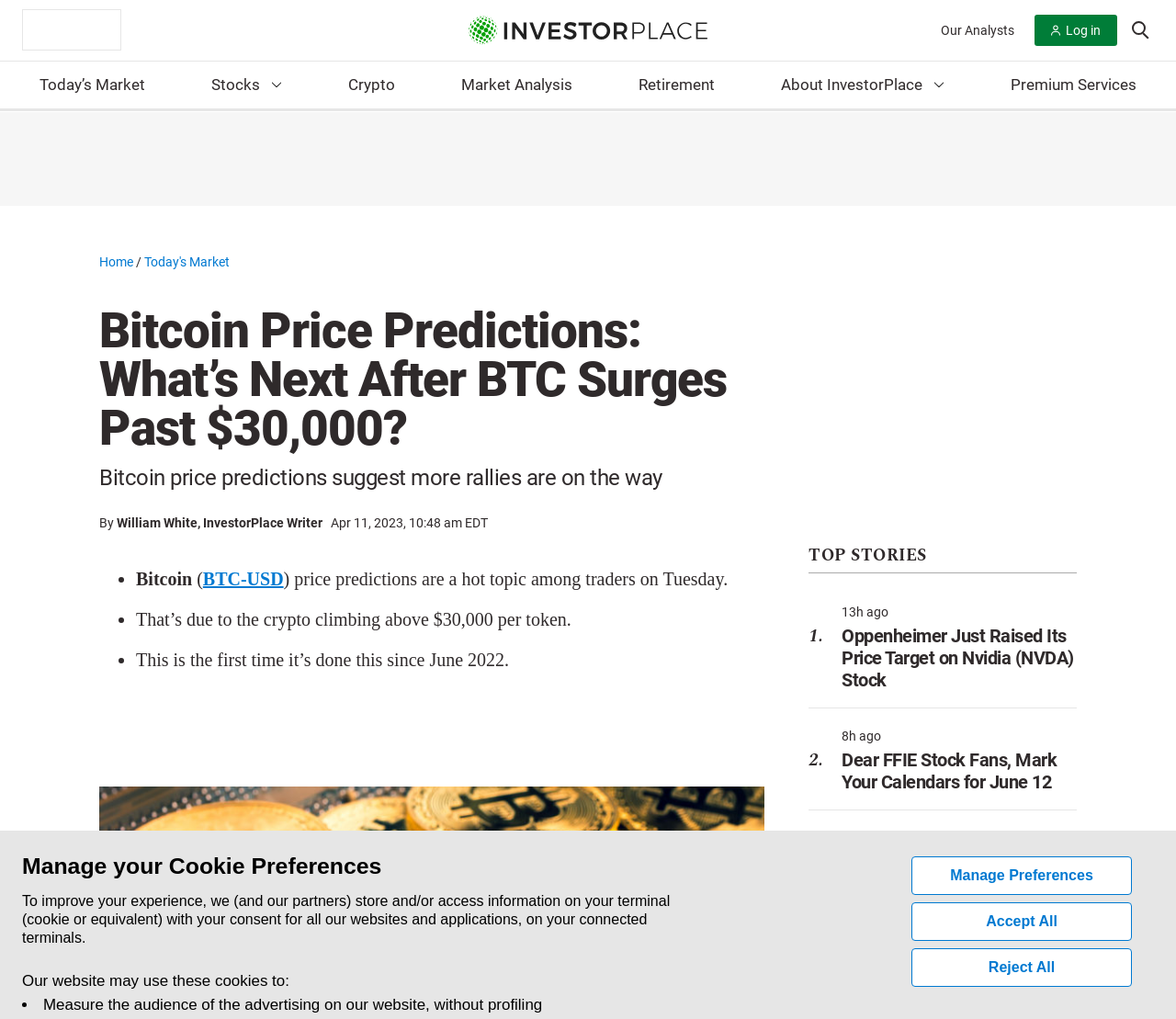Identify the bounding box coordinates for the element that needs to be clicked to fulfill this instruction: "View Most Read Content". Provide the coordinates in the format of four float numbers between 0 and 1: [left, top, right, bottom].

[0.688, 0.529, 0.916, 0.563]